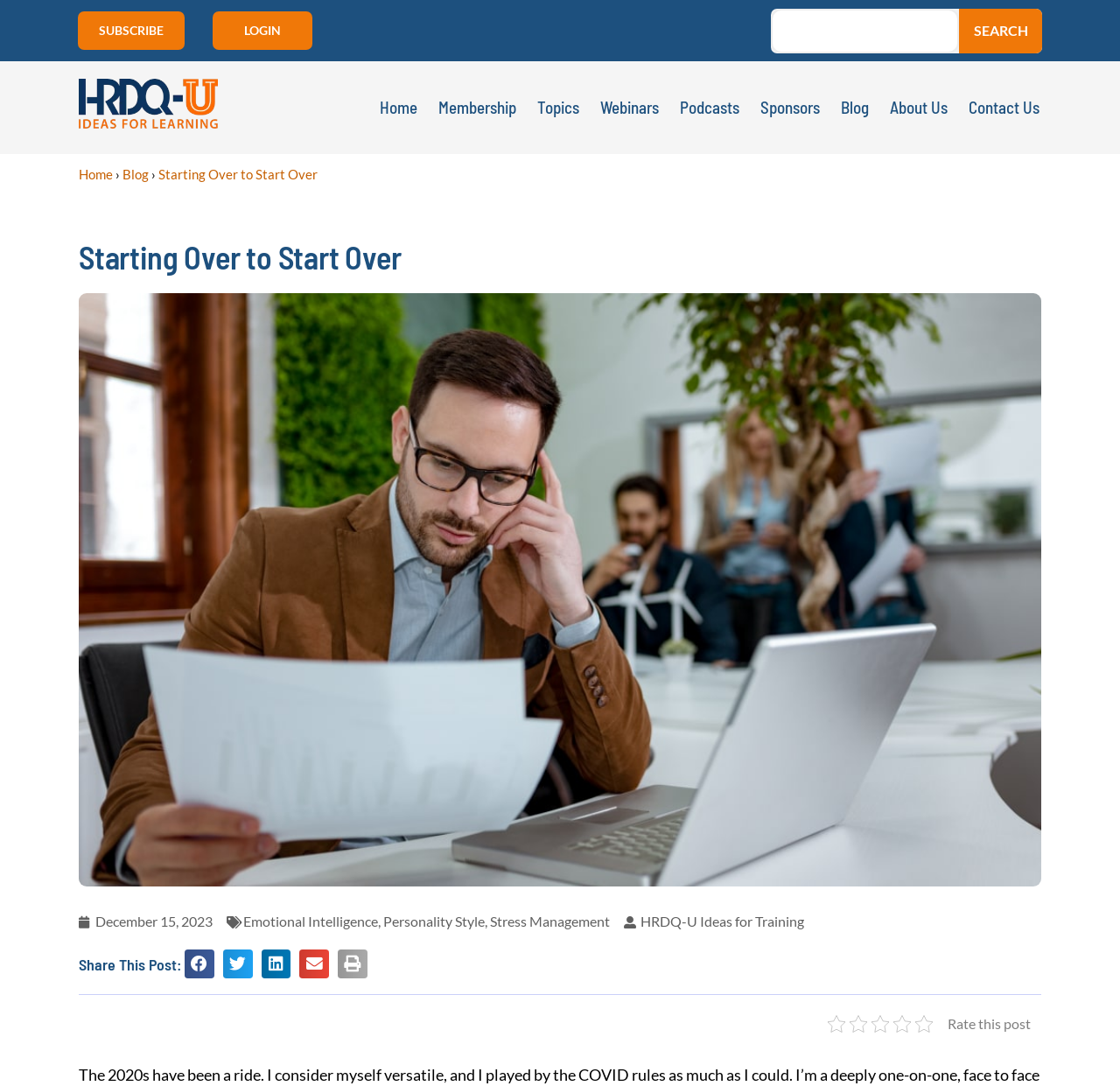Please locate and generate the primary heading on this webpage.

Starting Over to Start Over